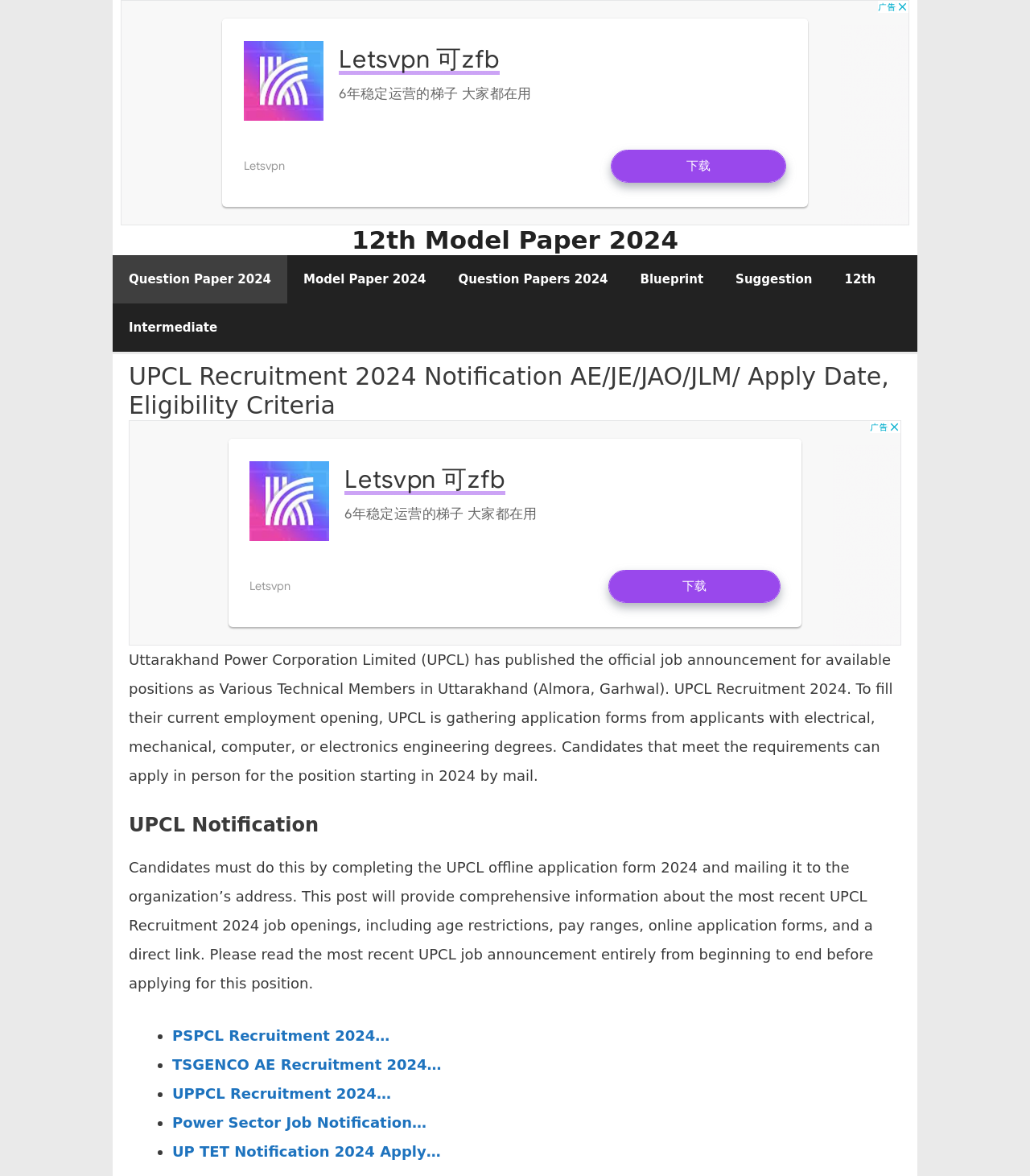Respond concisely with one word or phrase to the following query:
What is the purpose of the job announcement?

To fill available positions